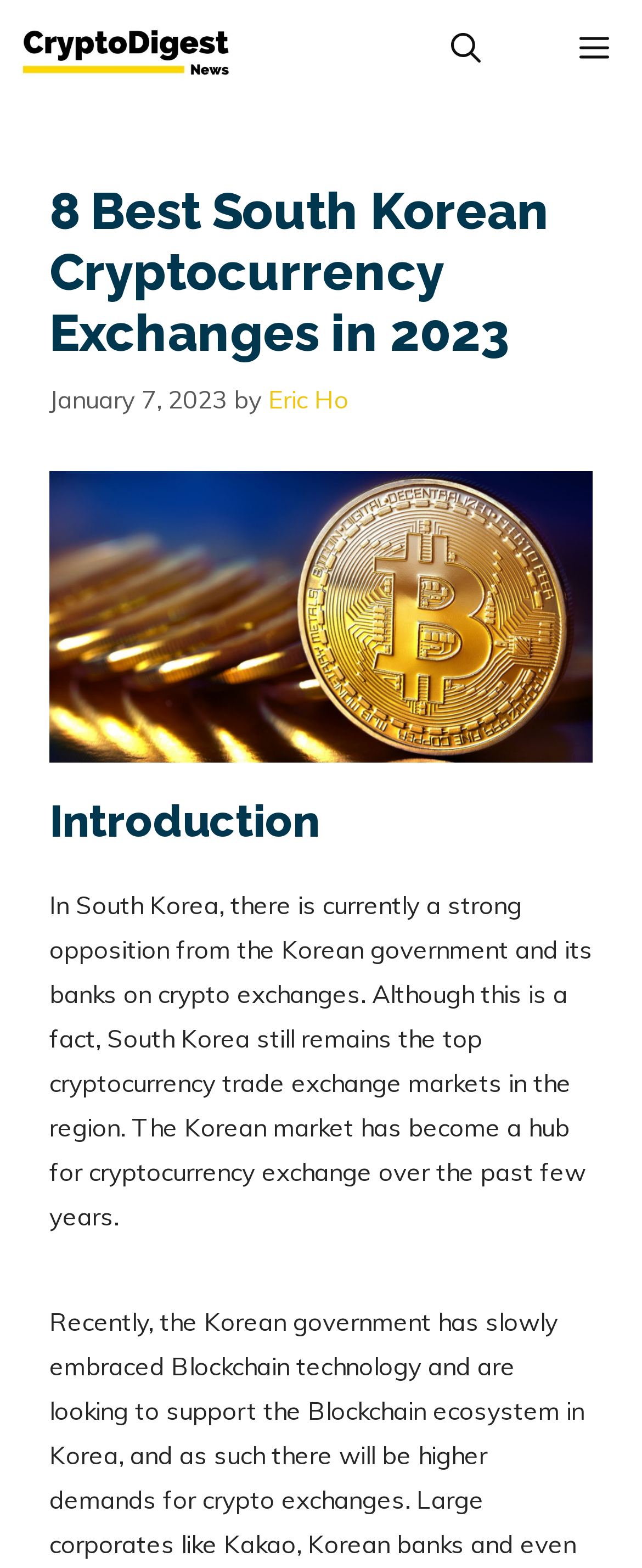Provide the bounding box coordinates of the HTML element described by the text: "Menu". The coordinates should be in the format [left, top, right, bottom] with values between 0 and 1.

[0.826, 0.0, 1.0, 0.063]